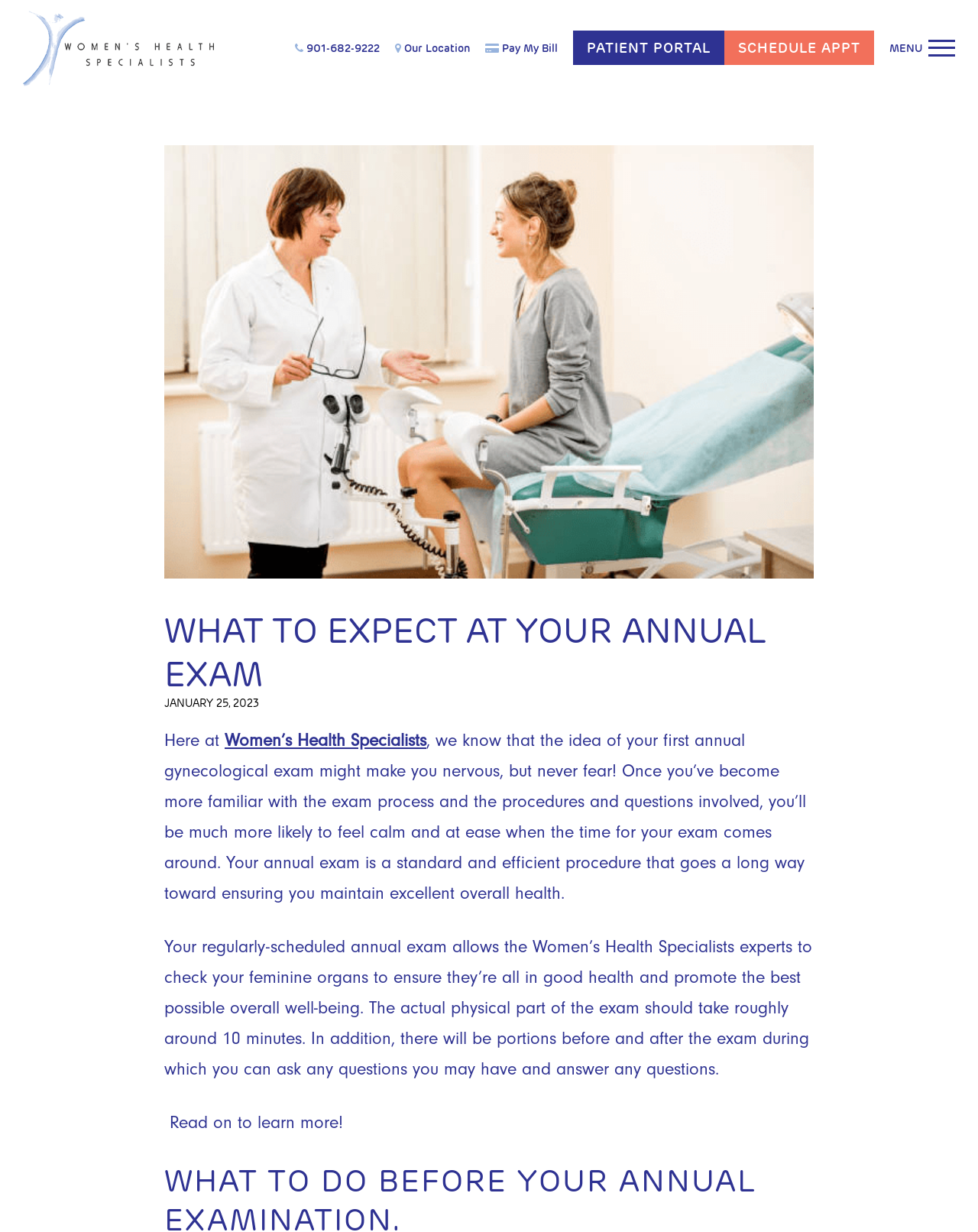Provide a one-word or short-phrase answer to the question:
How long does the physical part of the exam take?

Roughly 10 minutes